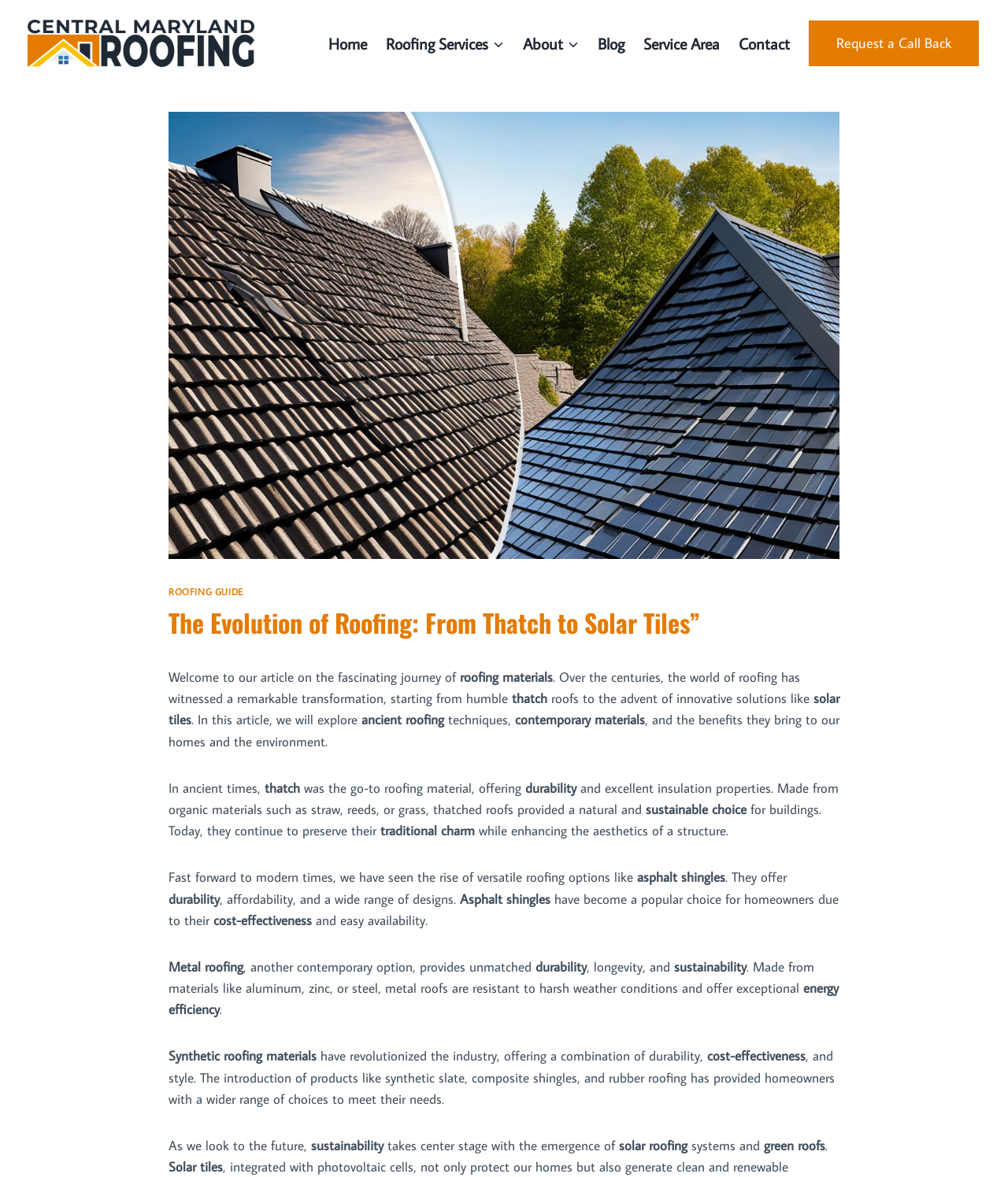Please determine the bounding box coordinates, formatted as (top-left x, top-left y, bottom-right x, bottom-right y), with all values as floating point numbers between 0 and 1. Identify the bounding box of the region described as: Scroll to top

[0.899, 0.827, 0.938, 0.86]